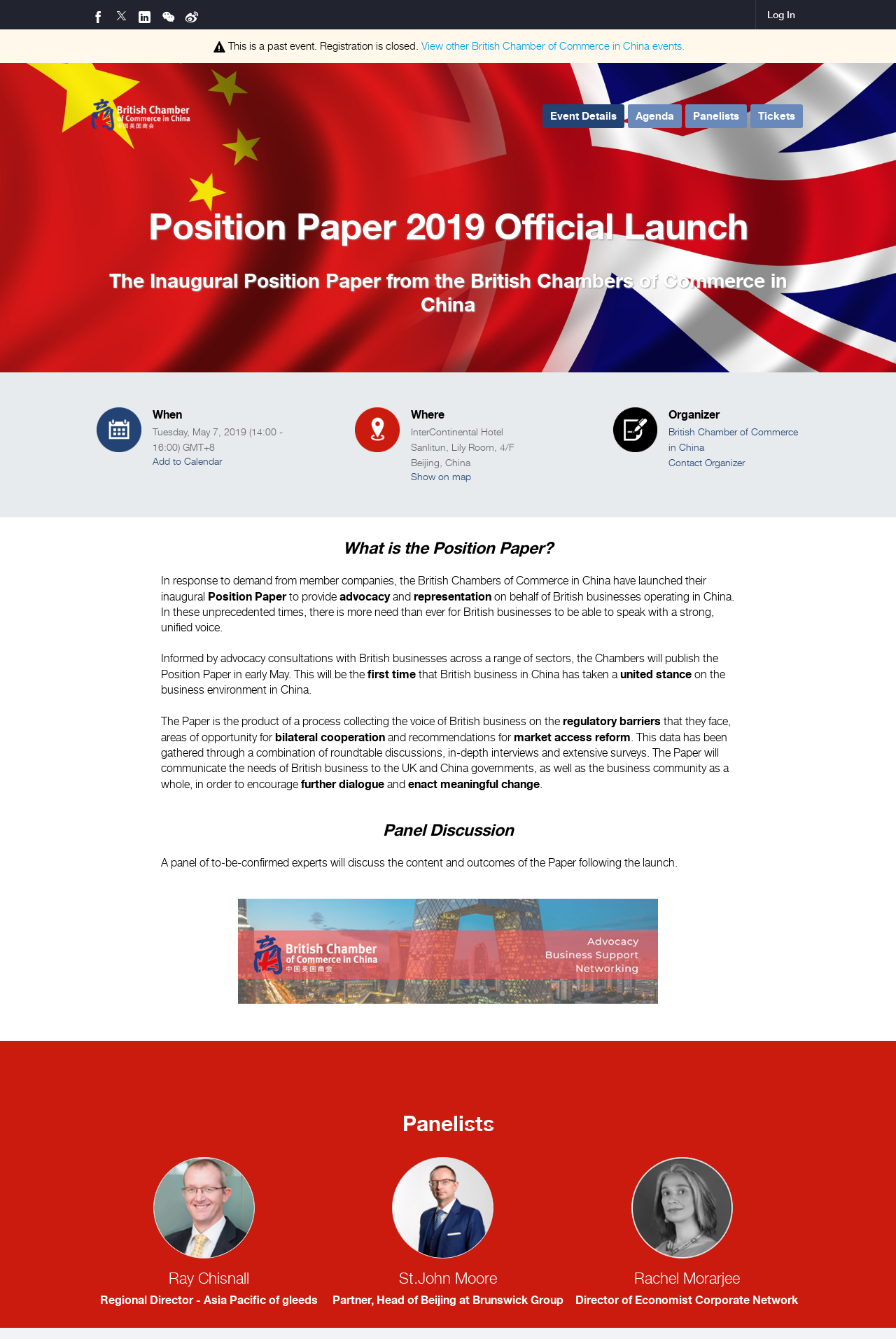What is the event name?
Refer to the image and give a detailed answer to the query.

I found the event name by looking at the heading element with the text 'Position Paper 2019 Official Launch' which is located at the top of the webpage.